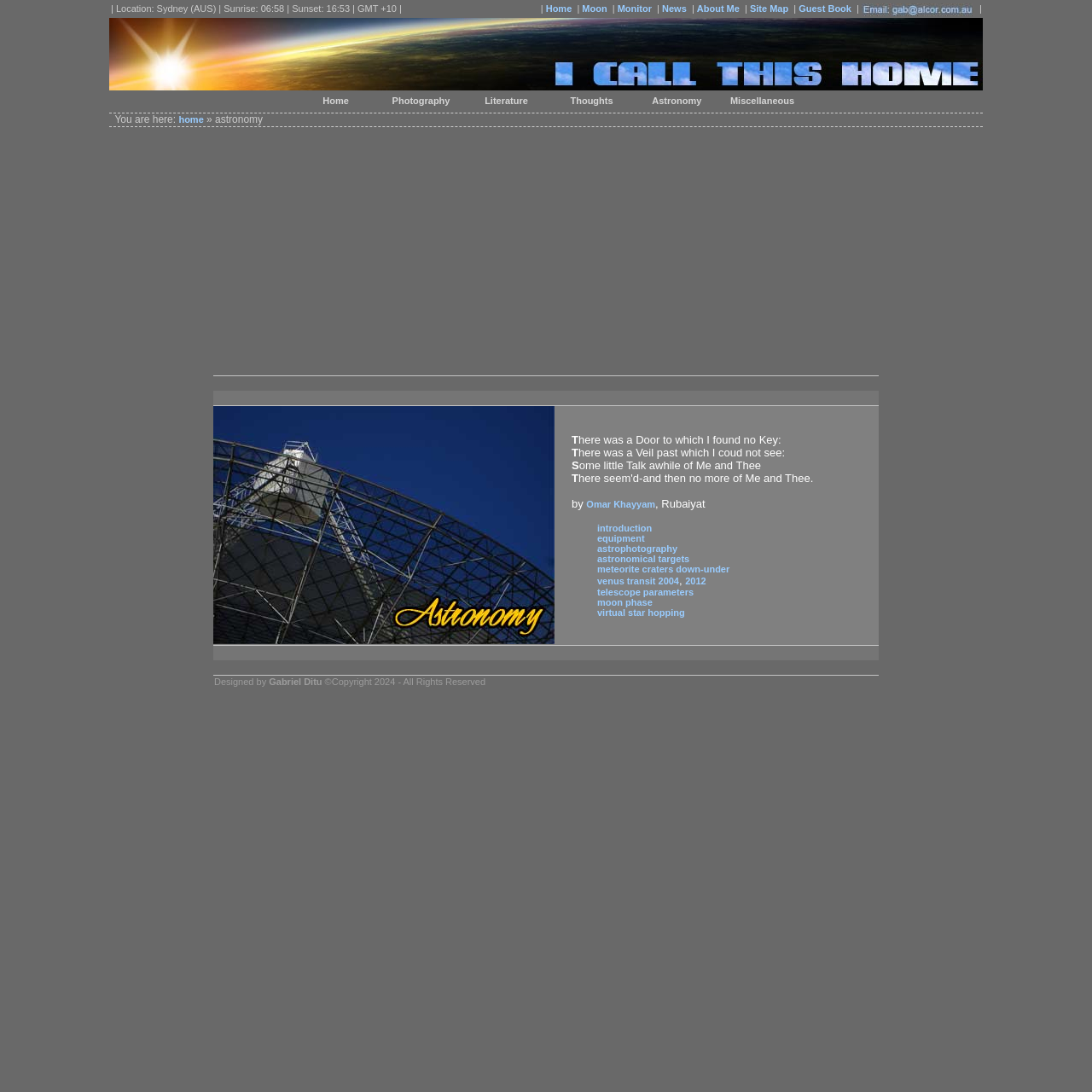Give a one-word or short-phrase answer to the following question: 
What is the location mentioned on the webpage?

Sydney (AUS)